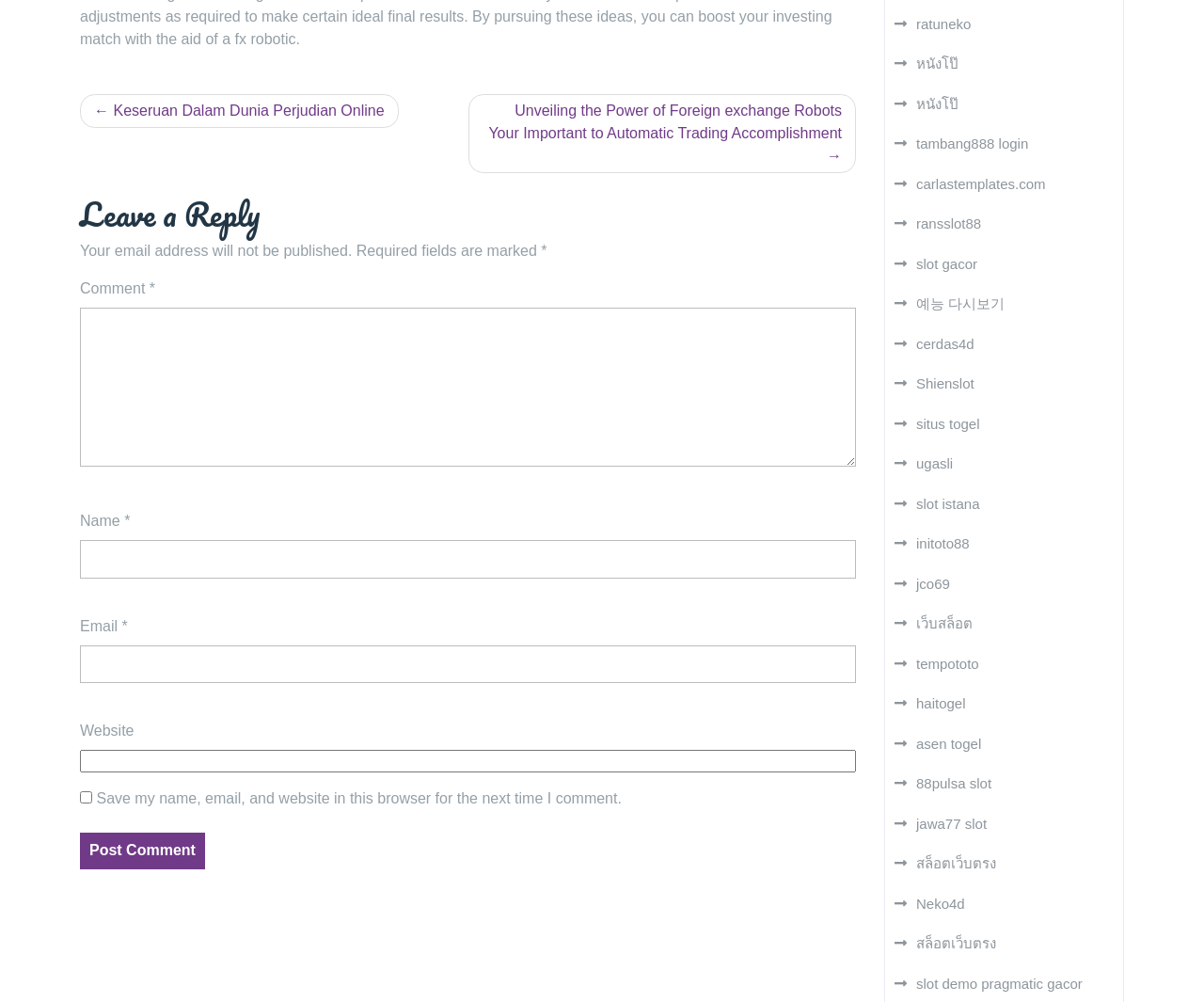Identify the bounding box coordinates of the element that should be clicked to fulfill this task: "Click on the '← Keseruan Dalam Dunia Perjudian Online' link". The coordinates should be provided as four float numbers between 0 and 1, i.e., [left, top, right, bottom].

[0.066, 0.094, 0.331, 0.128]